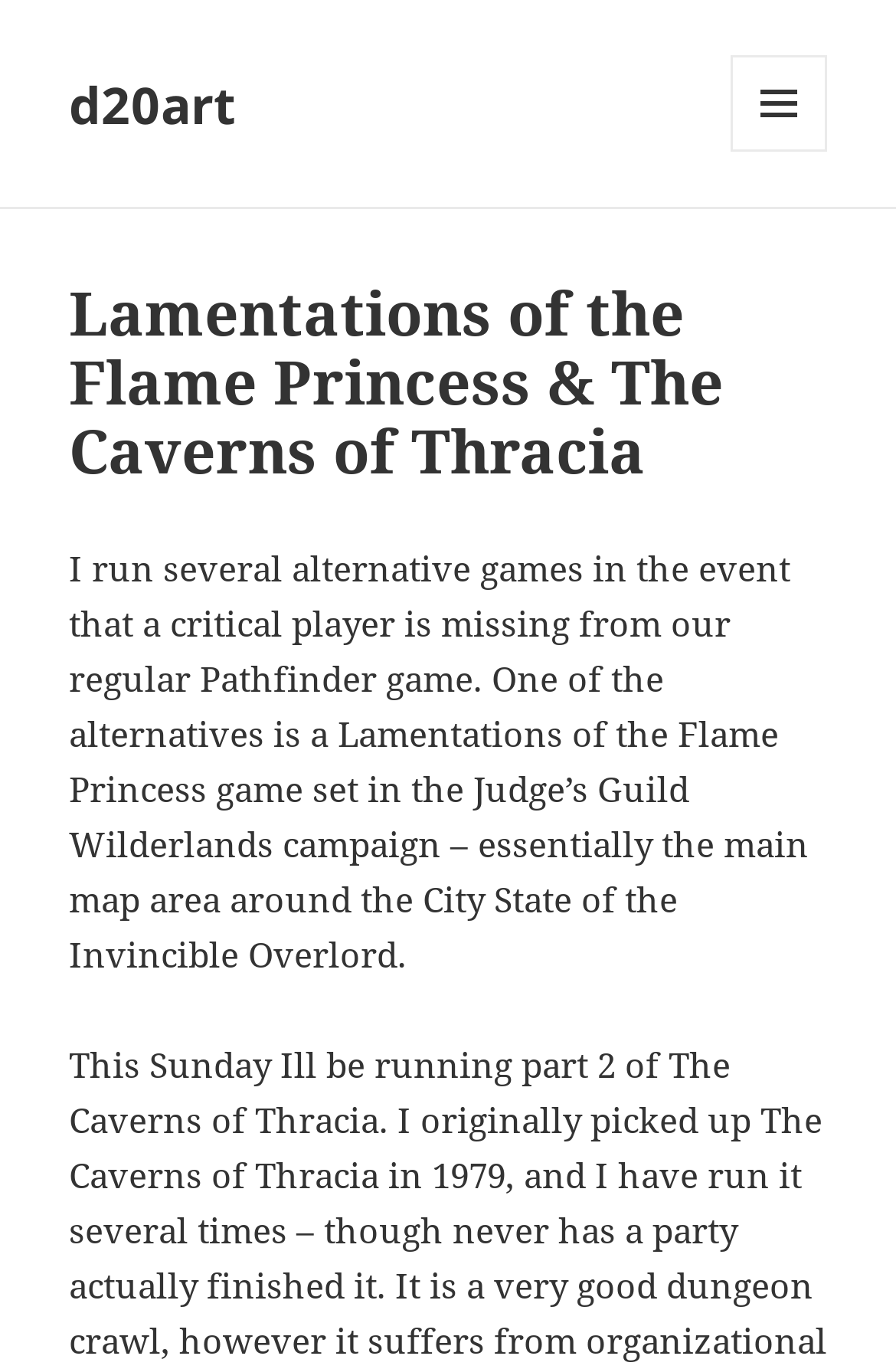Please determine the main heading text of this webpage.

Lamentations of the Flame Princess & The Caverns of Thracia